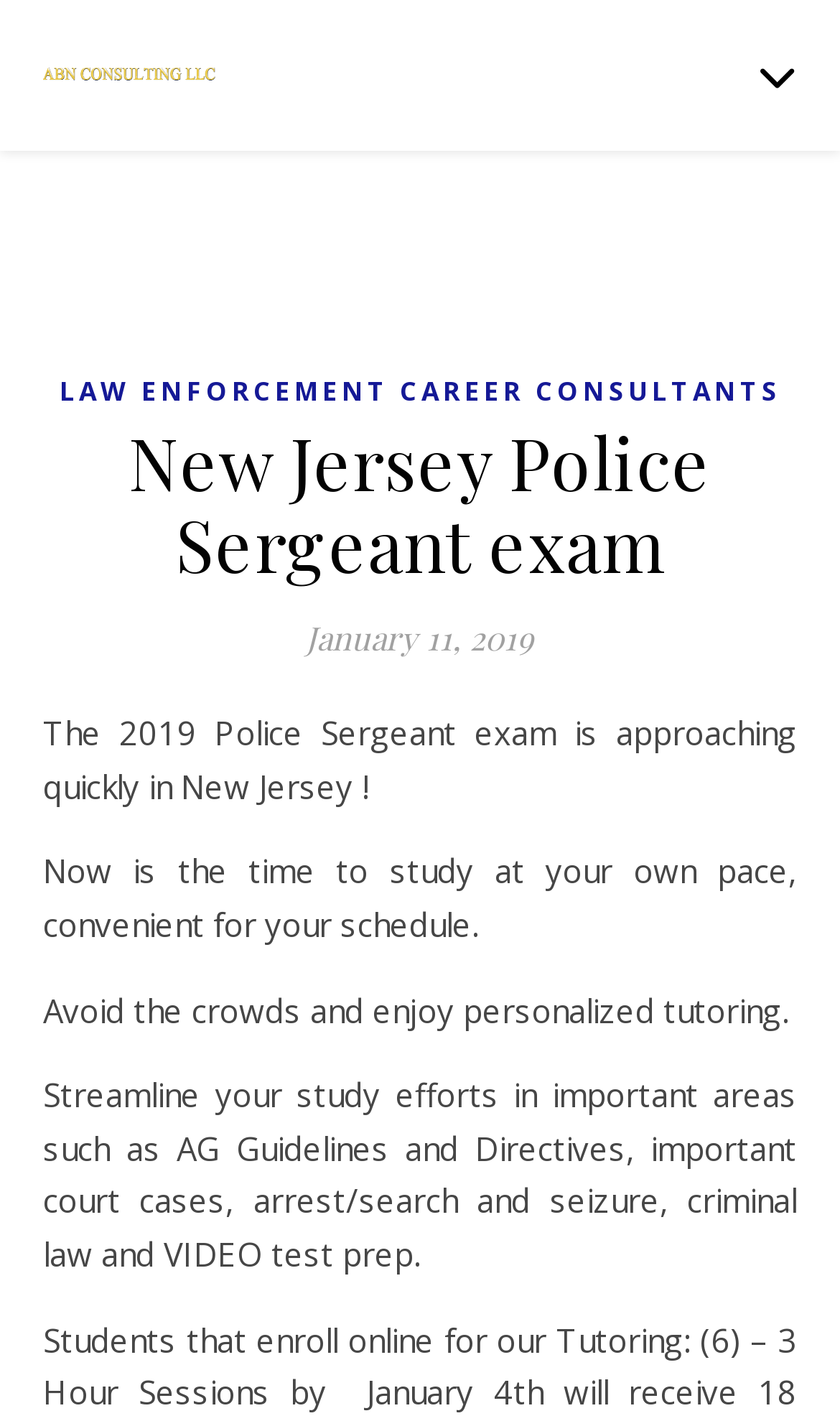Answer the following query concisely with a single word or phrase:
What is the date mentioned on the webpage?

January 11, 2019